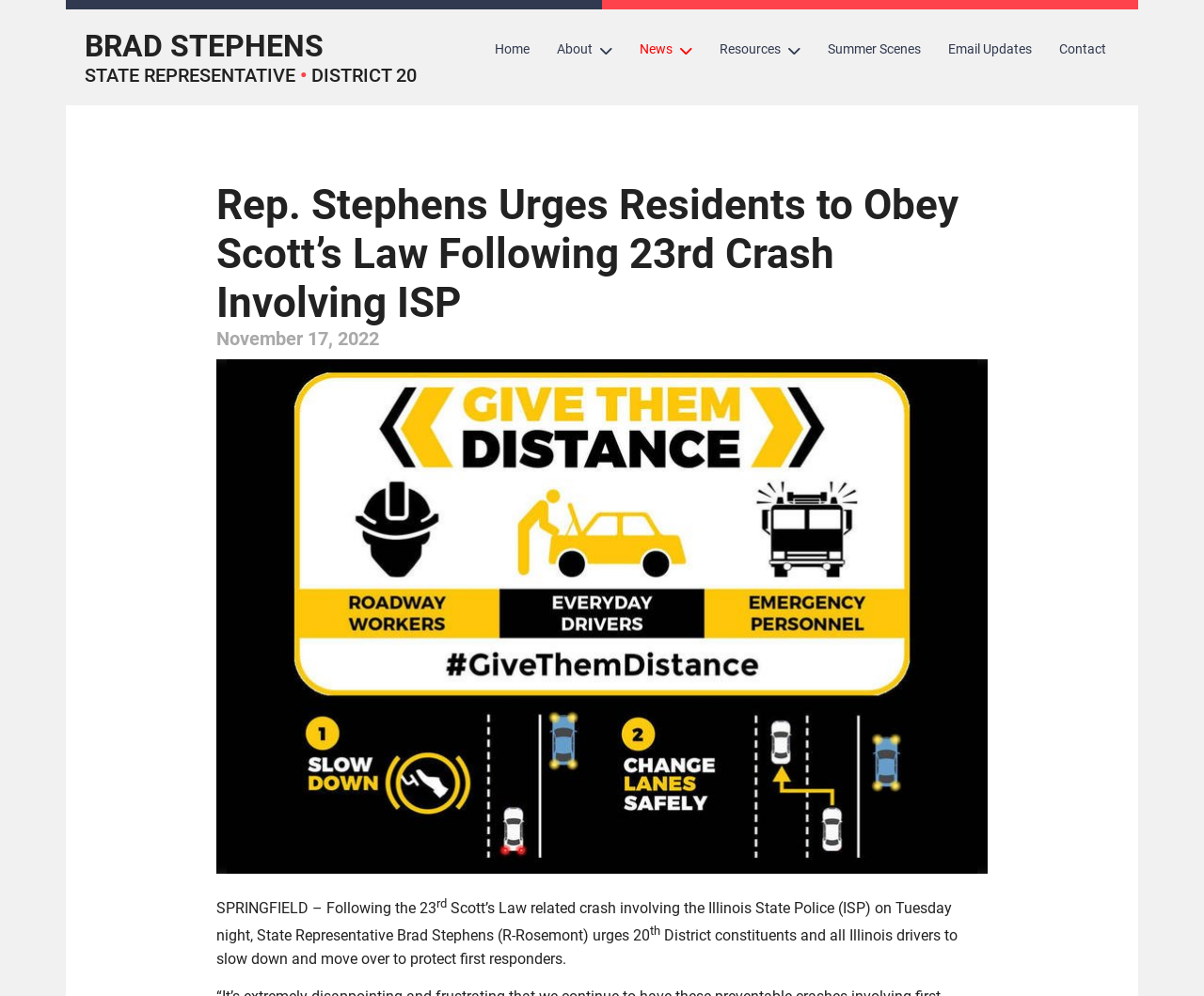Determine the main headline of the webpage and provide its text.

Rep. Stephens Urges Residents to Obey Scott’s Law Following 23rd Crash Involving ISP